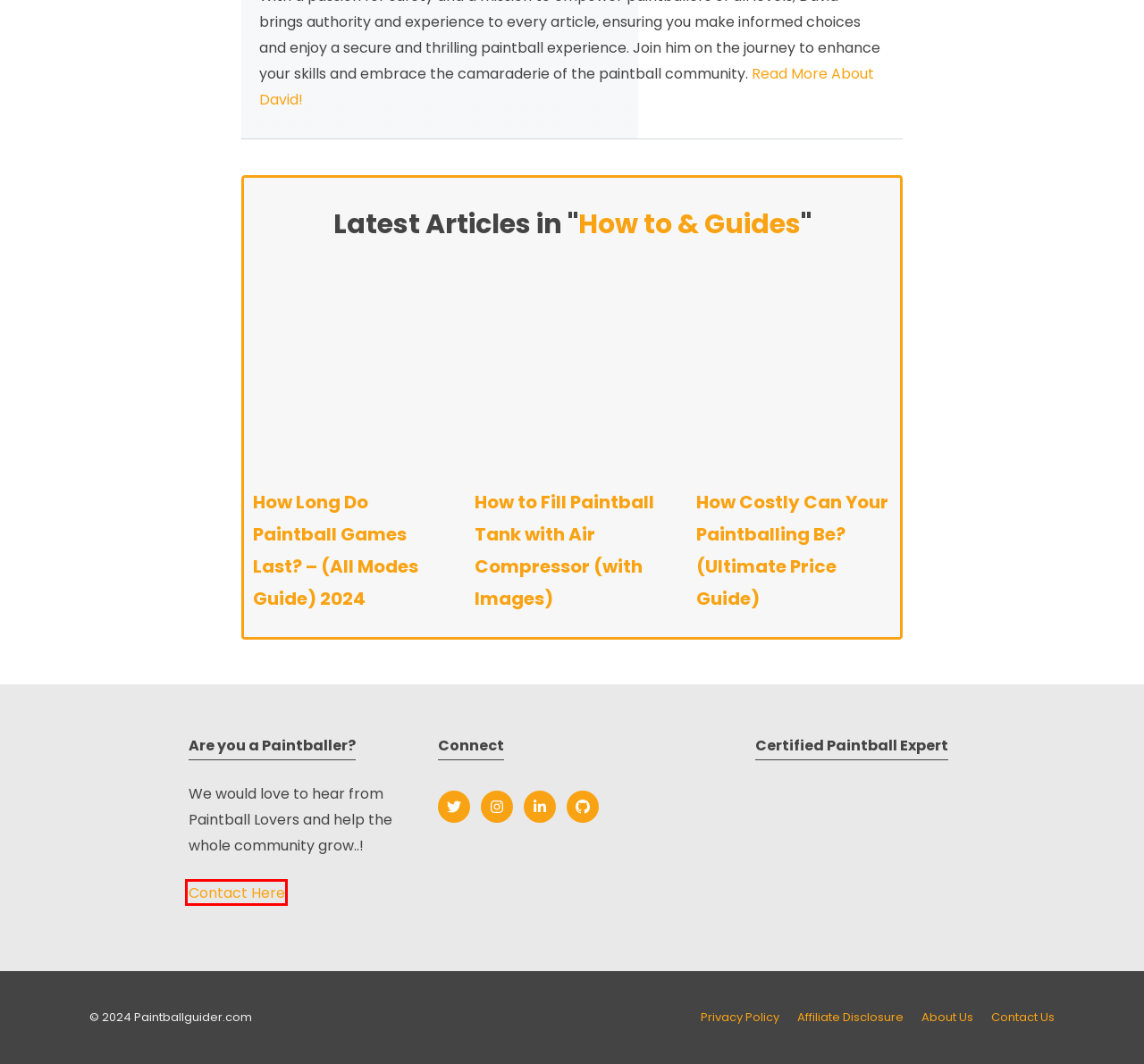Look at the screenshot of a webpage that includes a red bounding box around a UI element. Select the most appropriate webpage description that matches the page seen after clicking the highlighted element. Here are the candidates:
A. About Us - Your Trusted Paintball Authority! - Paintball Guider
B. 3 Best Paintball Masks for Glasses (2024) - Expert’s Guide
C. Privacy Policy - Paintball Guider
D. How to Fill Paintball Tank with Air Compressor (with Images)
E. How Costly Can Your Paintballing Be? (Ultimate Price Guide)
F. Contact Us - Reach Out and Say Hello..! - Paintball Guider
G. hoppers - Paintball Guider
H. 5 Best Paintball Grenades & Launchers (2024) - Expert Guide

F